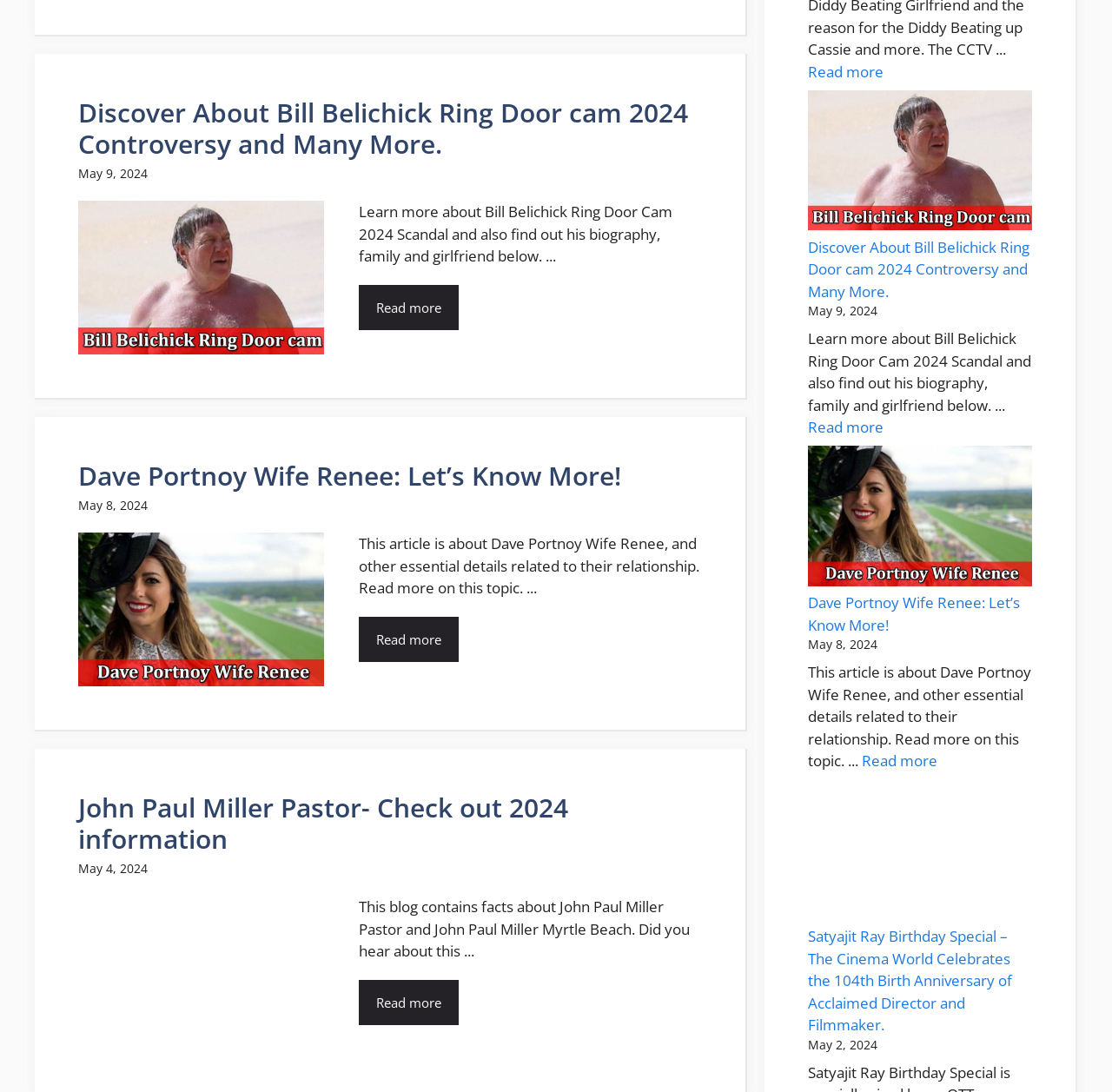Provide the bounding box coordinates of the HTML element described by the text: "Read more".

[0.727, 0.056, 0.795, 0.075]